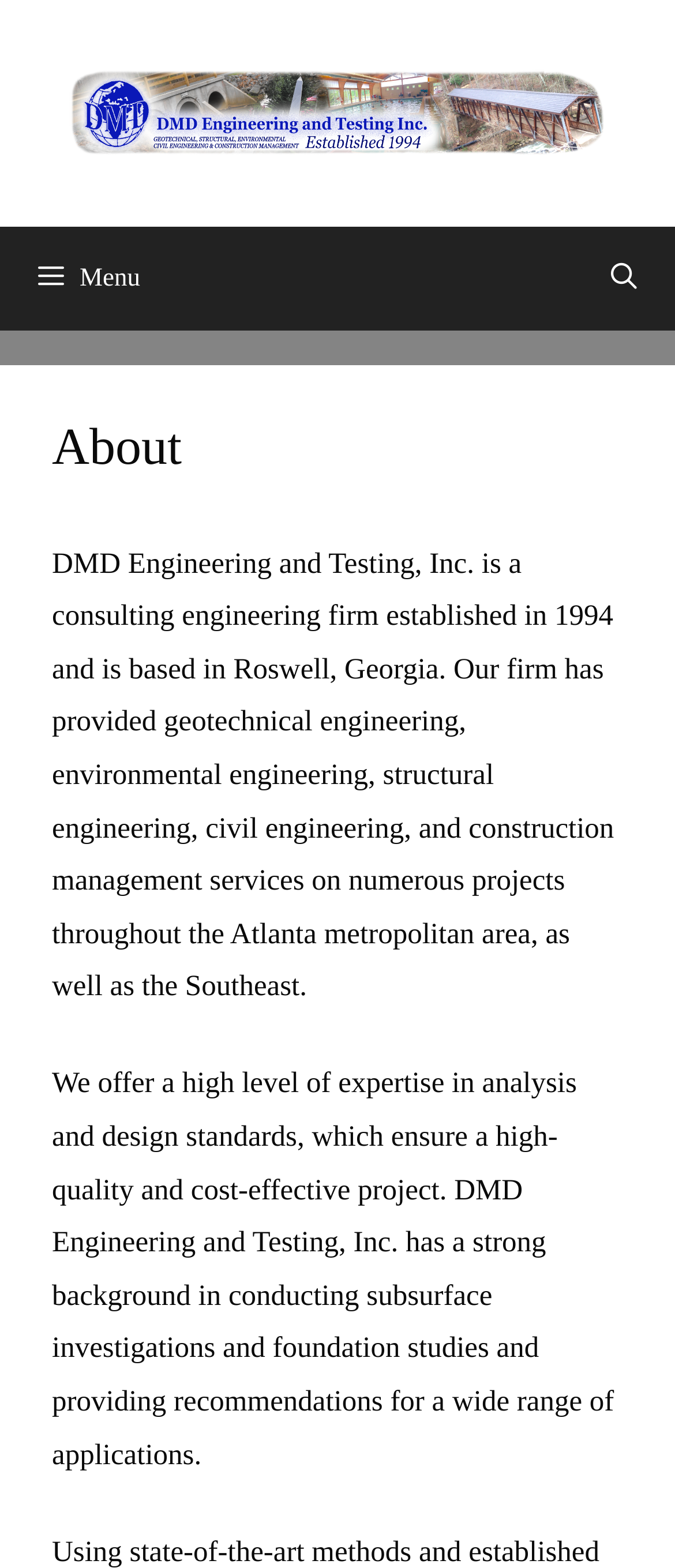Where is DMD Engineering and Testing based?
Using the details shown in the screenshot, provide a comprehensive answer to the question.

The text 'DMD Engineering and Testing, Inc. is a consulting engineering firm established in 1994 and is based in Roswell, Georgia.' explicitly states that DMD Engineering and Testing is based in Roswell, Georgia.